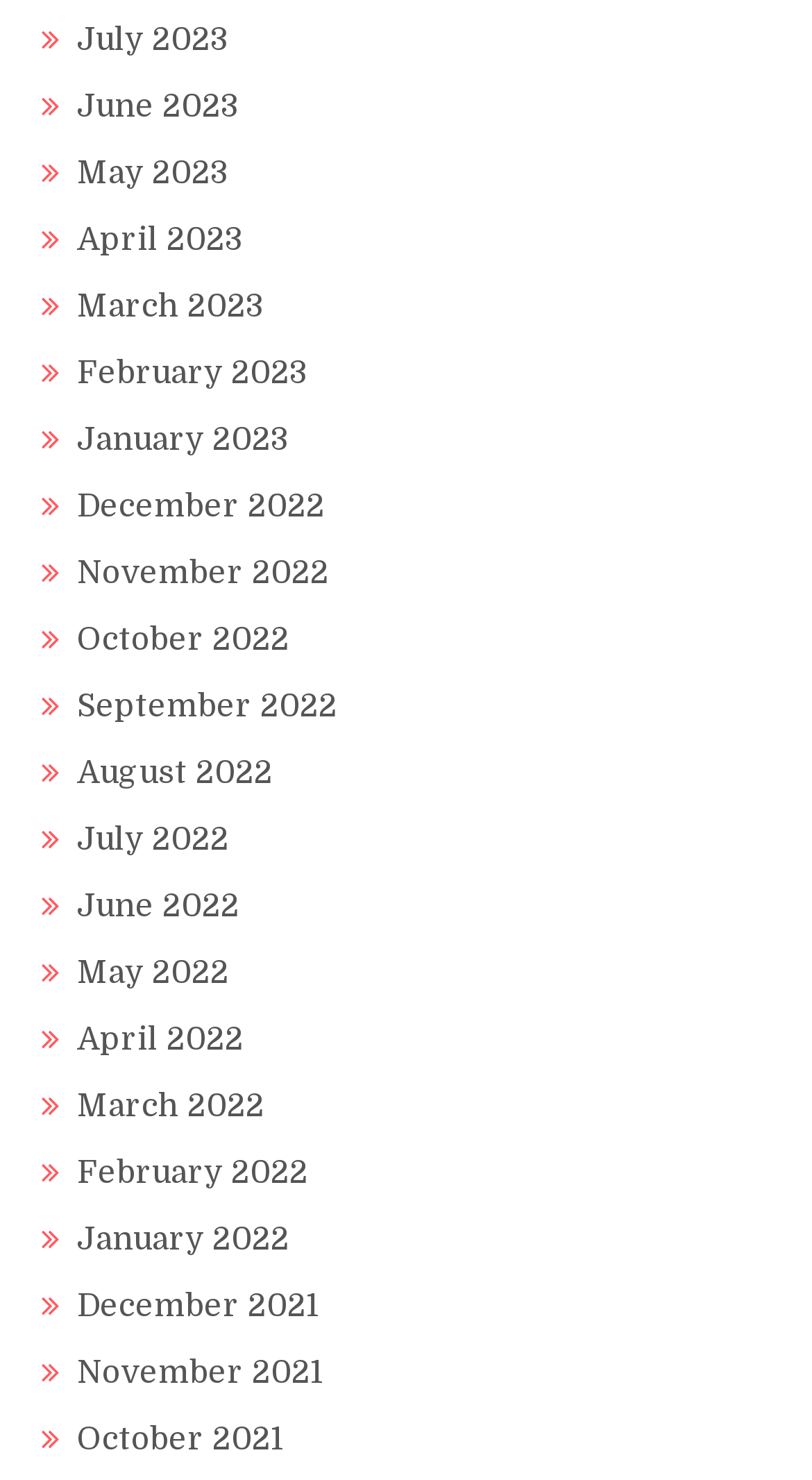What is the most recent month listed?
Based on the image content, provide your answer in one word or a short phrase.

July 2023